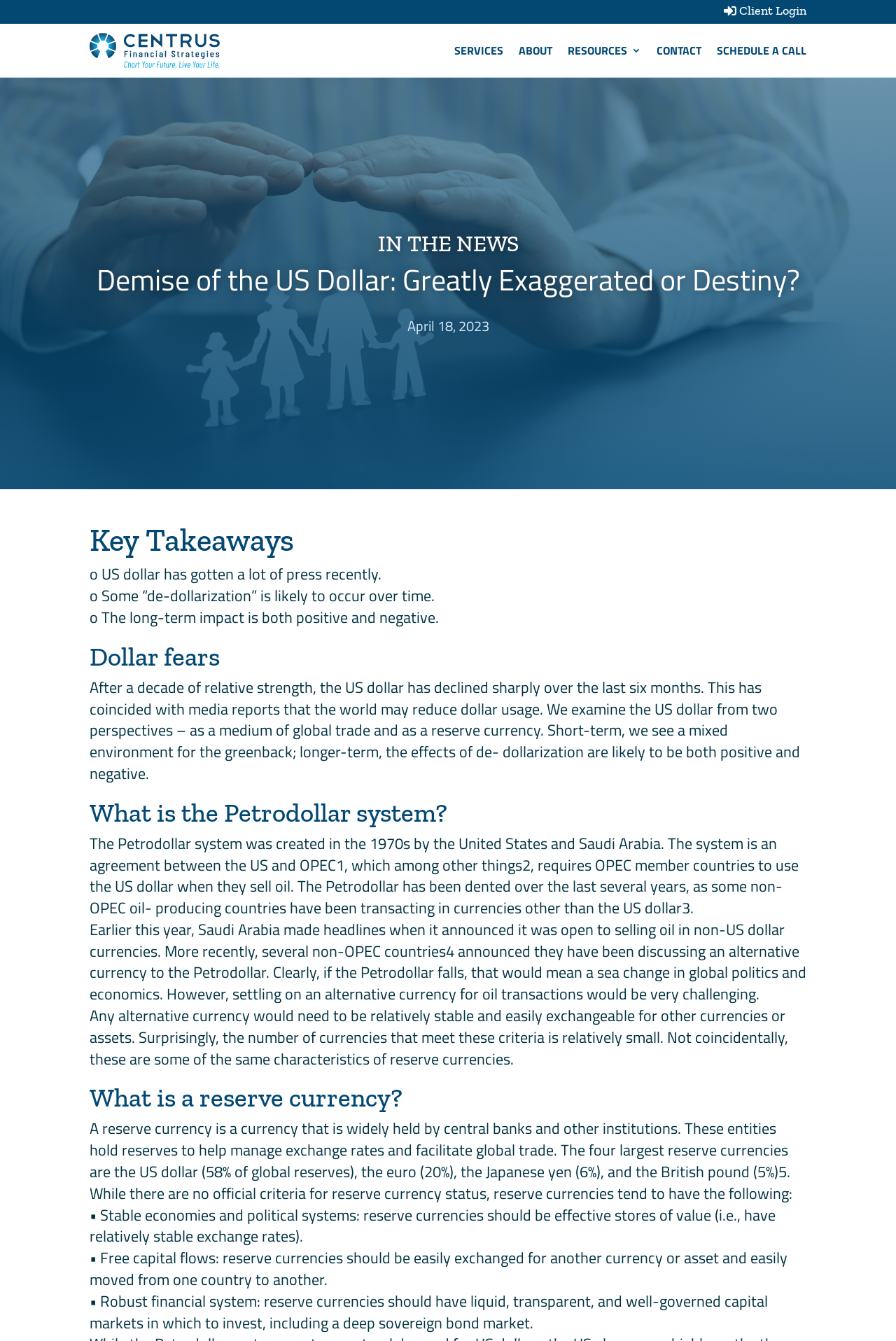What is the Petrodollar system?
Please look at the screenshot and answer in one word or a short phrase.

An agreement between US and OPEC